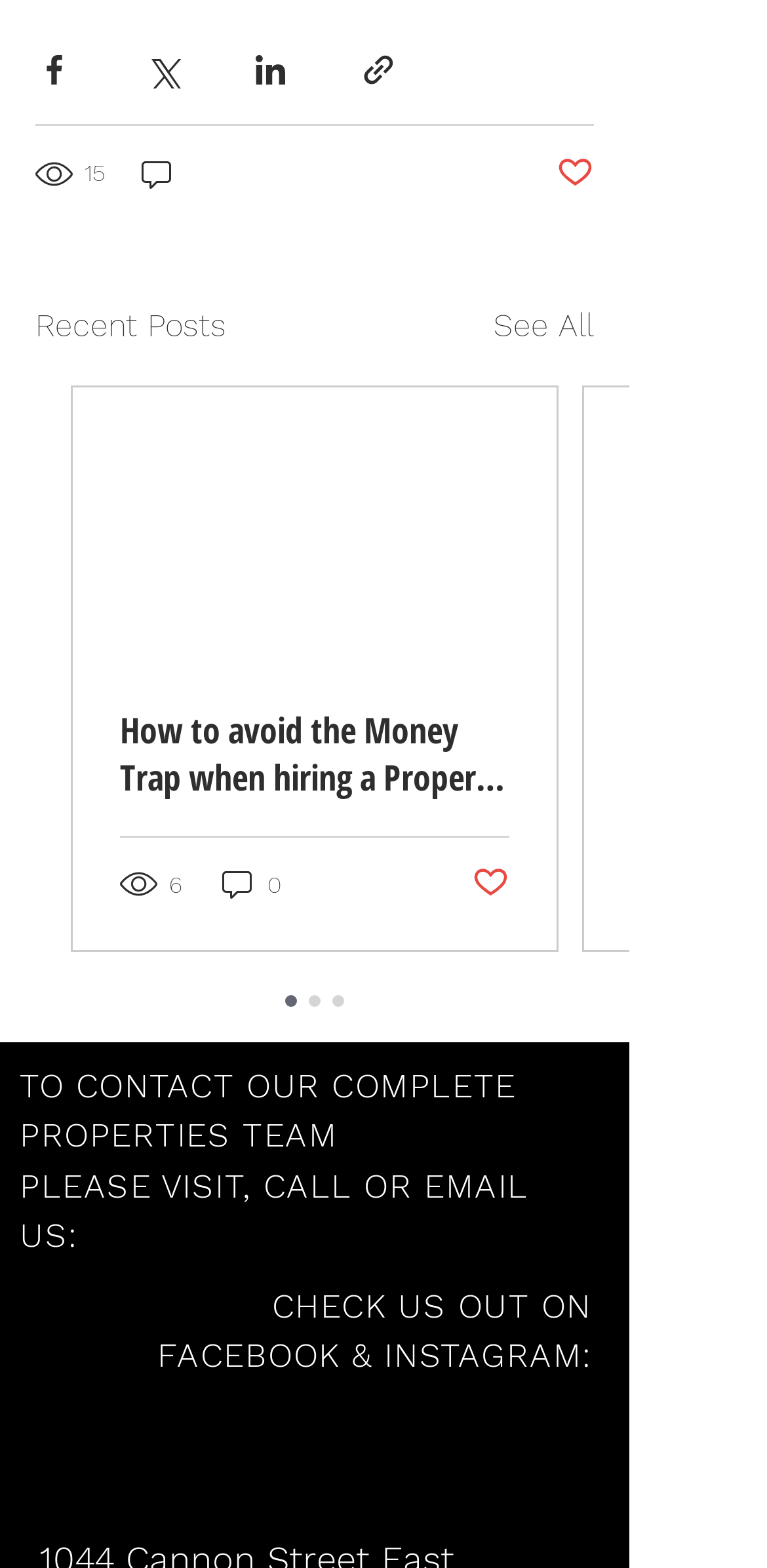Indicate the bounding box coordinates of the element that needs to be clicked to satisfy the following instruction: "Check social media links". The coordinates should be four float numbers between 0 and 1, i.e., [left, top, right, bottom].

[0.303, 0.924, 0.521, 0.968]